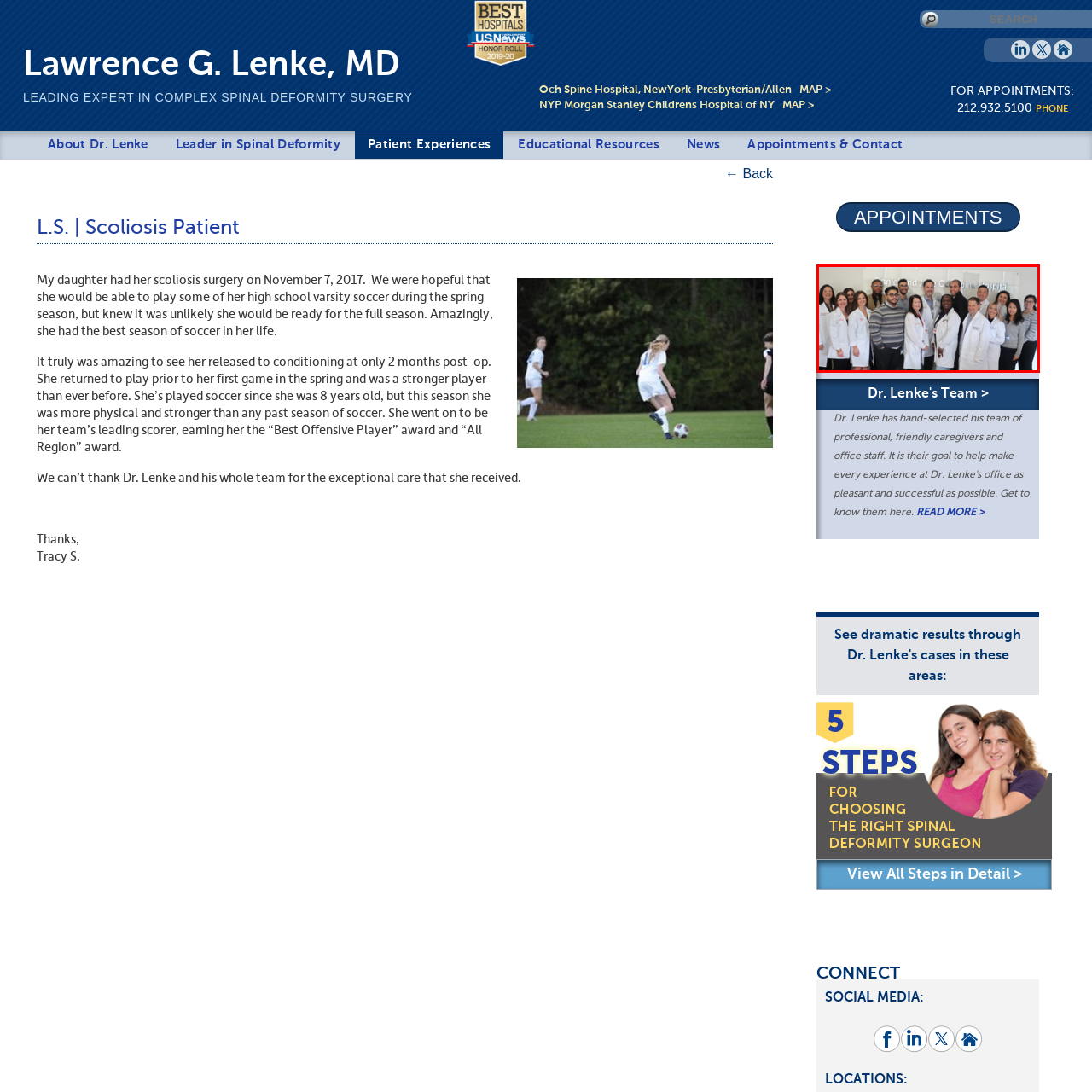Look at the image within the red outline, What type of conditions do the patients in the hospital deal with? Answer with one word or phrase.

Complex spinal conditions